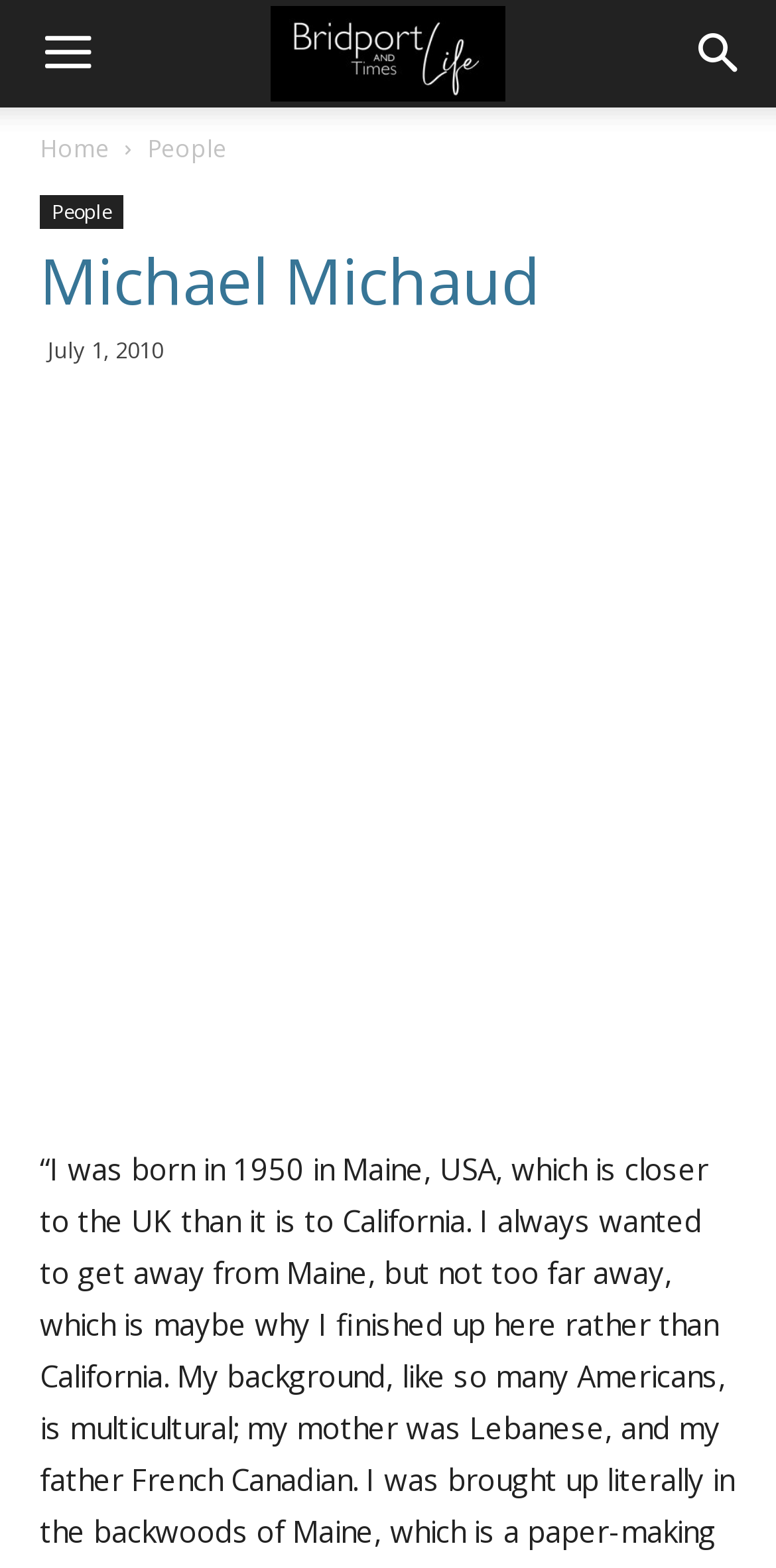When was the content last updated?
Answer with a single word or phrase by referring to the visual content.

July 1, 2010